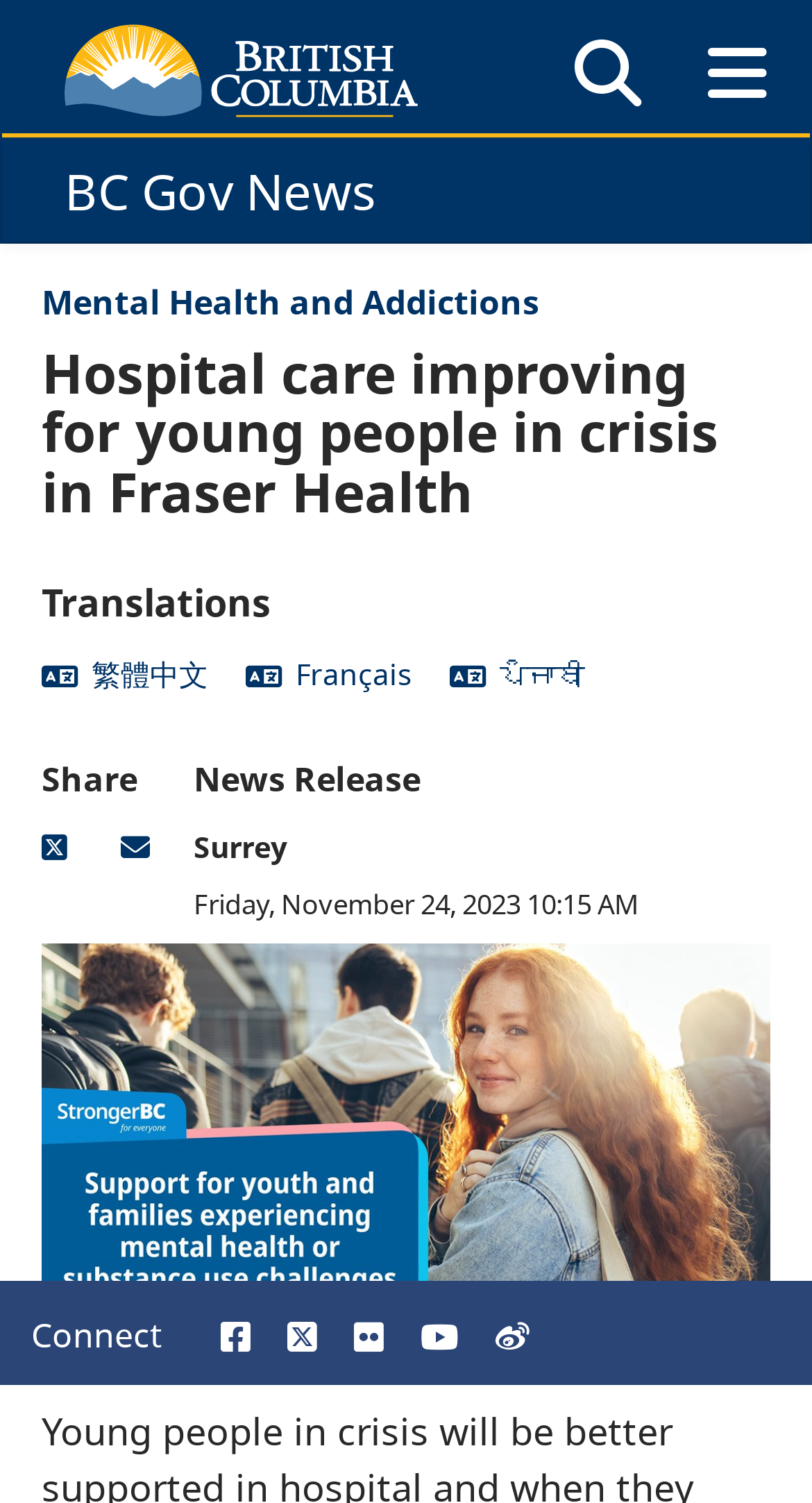Provide an in-depth caption for the contents of the webpage.

The webpage is about hospital care improvement for young people in crisis in Fraser Health, specifically focusing on mental health and addictions. At the top left corner, there is a link to the "Government of B.C." with an accompanying image. Next to it, there is a heading "BC Gov News" with a link to the same.

Below these elements, there are three headings: "Mental Health and Addictions", "Hospital care improving for young people in crisis in Fraser Health", and "Translations". The "Translations" heading has three links to translate the page into different languages: Traditional Chinese, French, and Punjabi.

To the right of the "Translations" heading, there is a "Share" heading with two links to share the content on X and send emails. Below this, there is a "News Release" heading, followed by a "Surrey" heading and a static text displaying the date and time "Friday, November 24, 2023 10:15 AM".

The main content of the page is a news article with a heading "Hospital care improving for young people in crisis in Fraser Health" and an accompanying image. The article text is not explicitly mentioned, but it is likely to be a detailed description of the improvement in hospital care for young people in crisis.

At the bottom of the page, there are several links to connect with the government on various social media platforms, including Facebook, X, Flickr, YouTube, and Weibo. There is also a link to view all social media platforms.